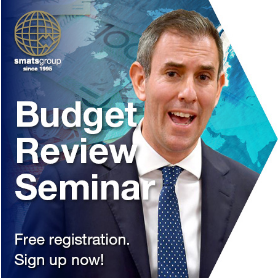What is the theme of the seminar?
Could you give a comprehensive explanation in response to this question?

The dynamic backdrop behind the speaker features financial elements such as currency notes and graphs, emphasizing the theme of finance and budgeting, which is also supported by the text highlighting the seminar's focus on financial insights and updates.